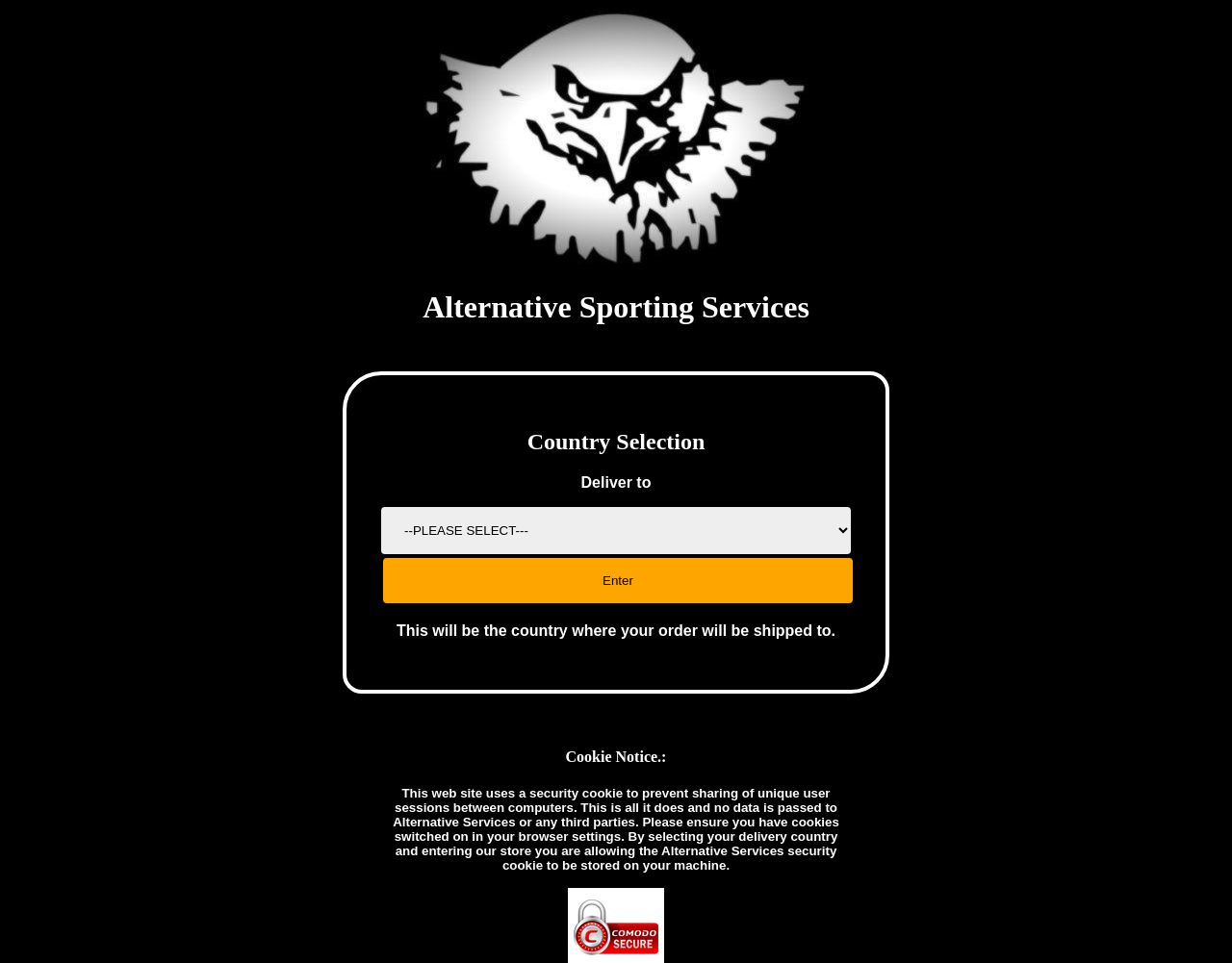What is the purpose of the security cookie?
Answer with a single word or short phrase according to what you see in the image.

Prevent sharing of unique user sessions